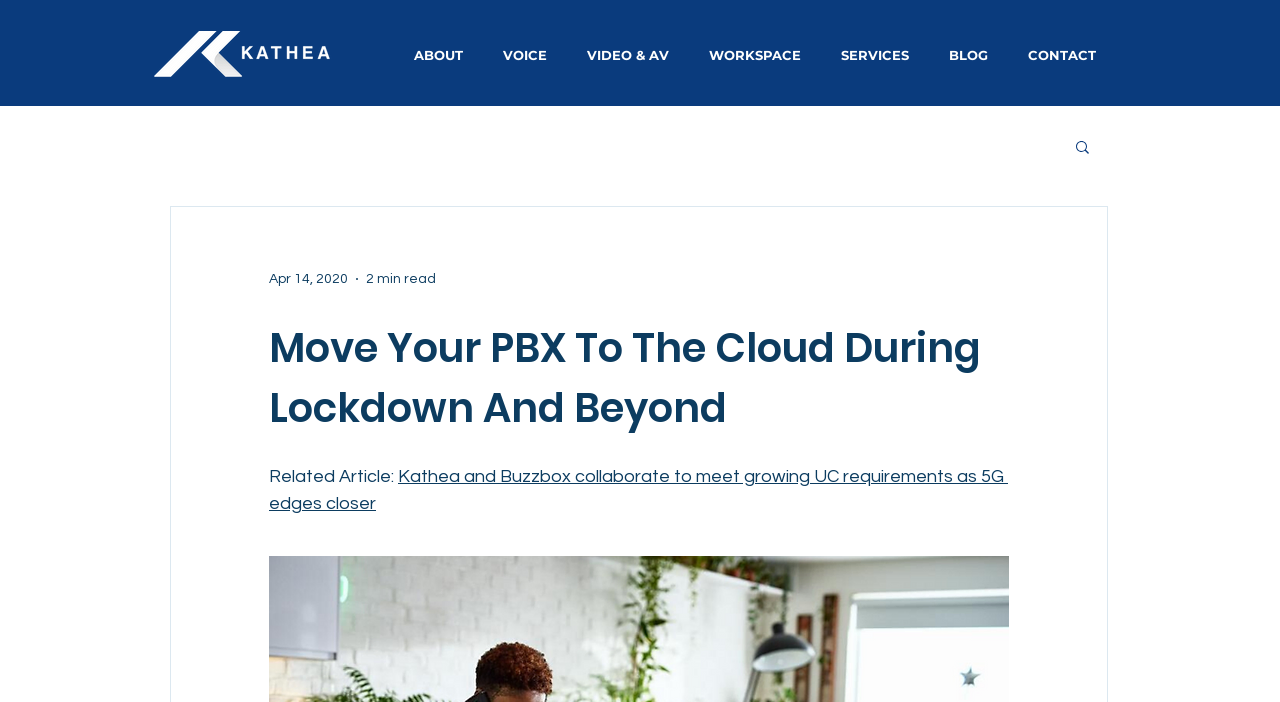Please identify the bounding box coordinates of the area I need to click to accomplish the following instruction: "click the Kathea logo".

[0.117, 0.044, 0.261, 0.115]